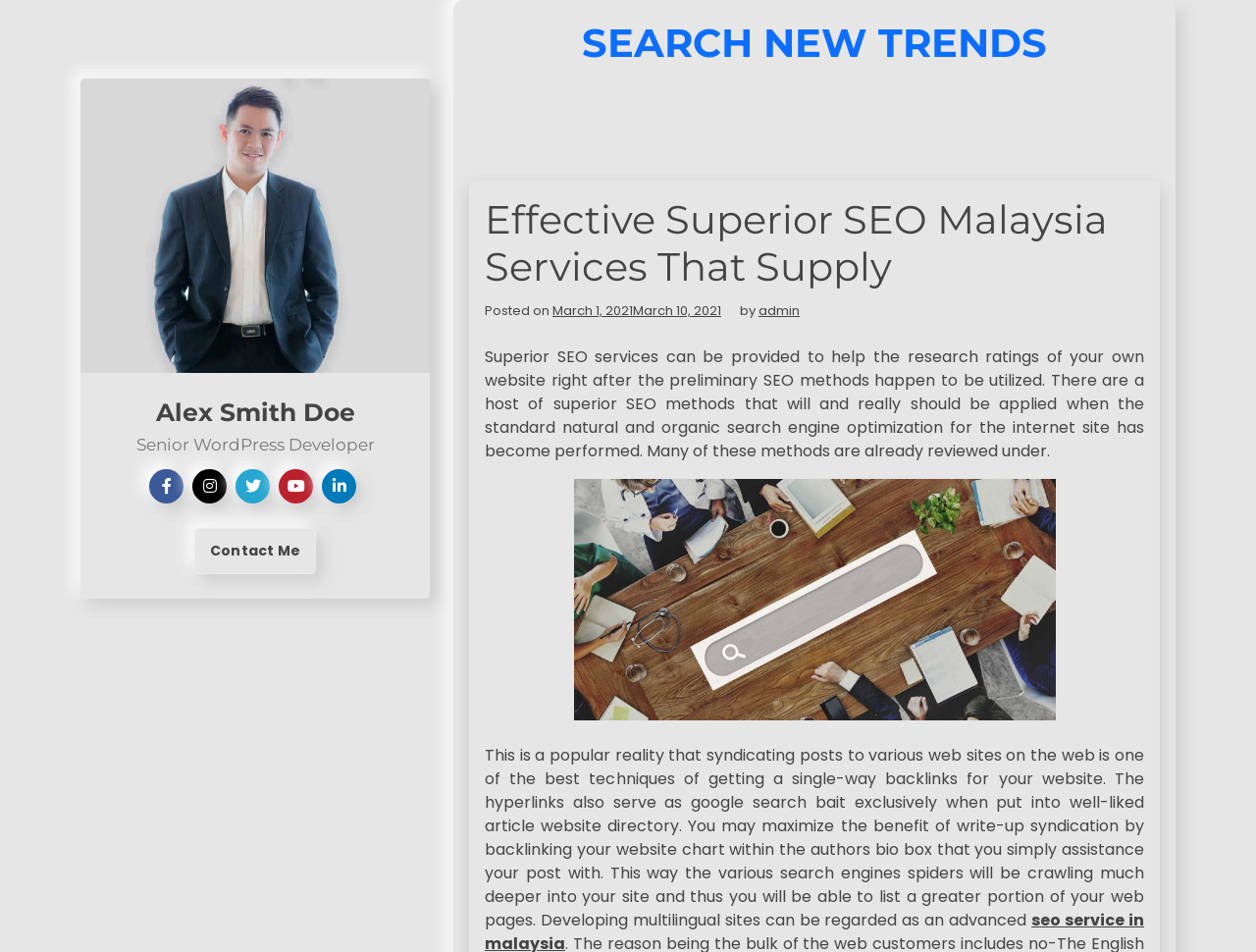Provide the bounding box coordinates for the UI element that is described by this text: "Send Inquiry Now". The coordinates should be in the form of four float numbers between 0 and 1: [left, top, right, bottom].

None